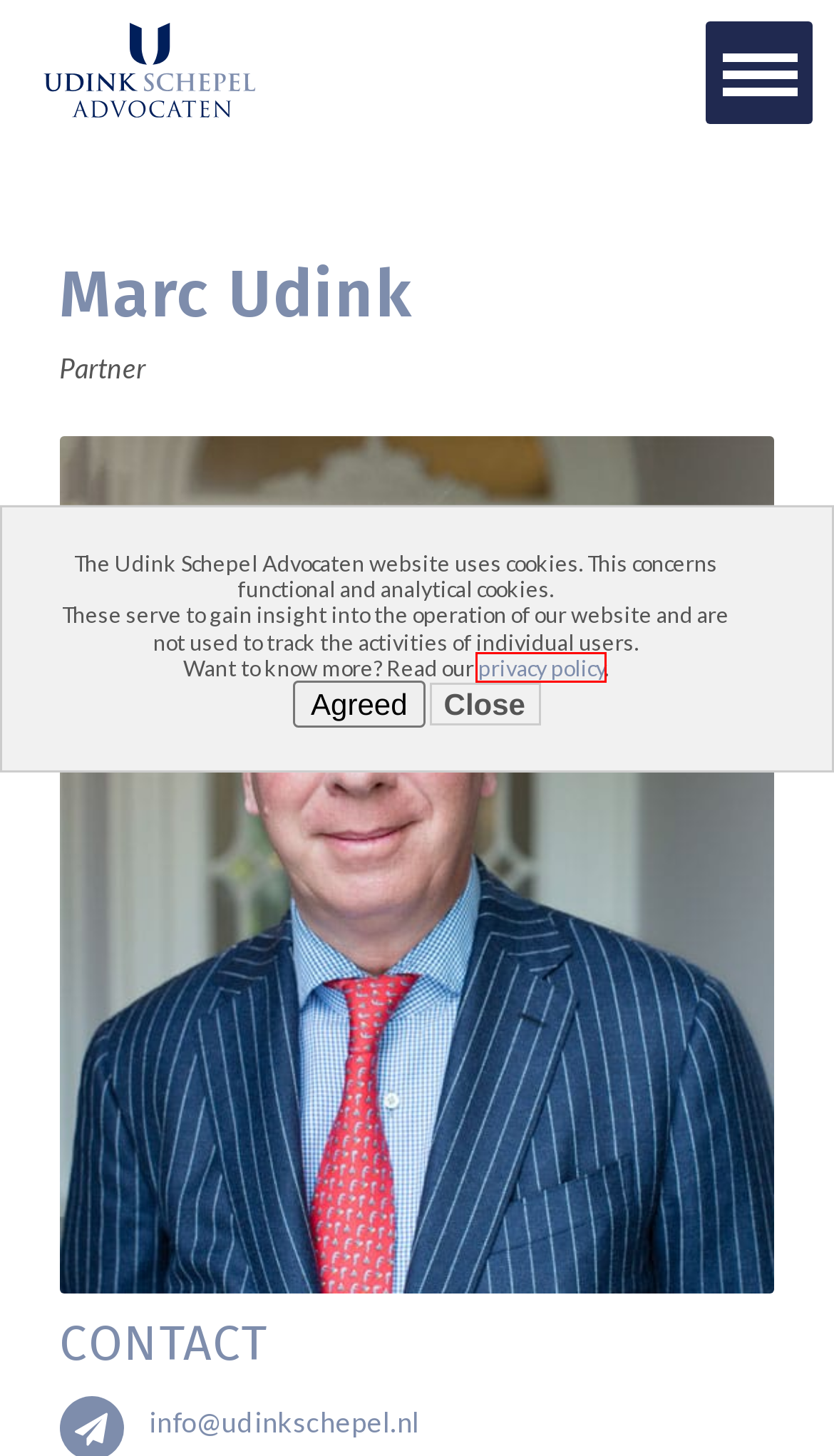You are provided with a screenshot of a webpage that has a red bounding box highlighting a UI element. Choose the most accurate webpage description that matches the new webpage after clicking the highlighted element. Here are your choices:
A. Support Team
B. Terms & Conditions
C. Privacy Statement
D. Areas of Expertise
E. Contact
F. Complaints Procedure
G. Obligation of Identification
H. Sharing Knowledge

C